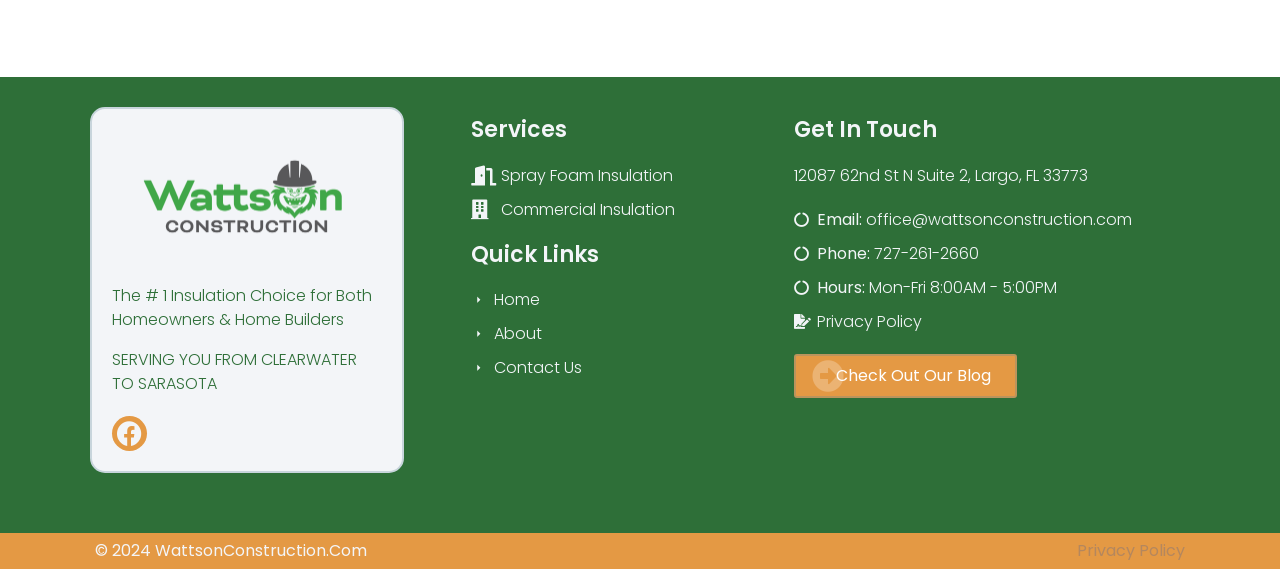Please locate the bounding box coordinates of the element that needs to be clicked to achieve the following instruction: "View Contact Us page". The coordinates should be four float numbers between 0 and 1, i.e., [left, top, right, bottom].

[0.368, 0.625, 0.604, 0.668]